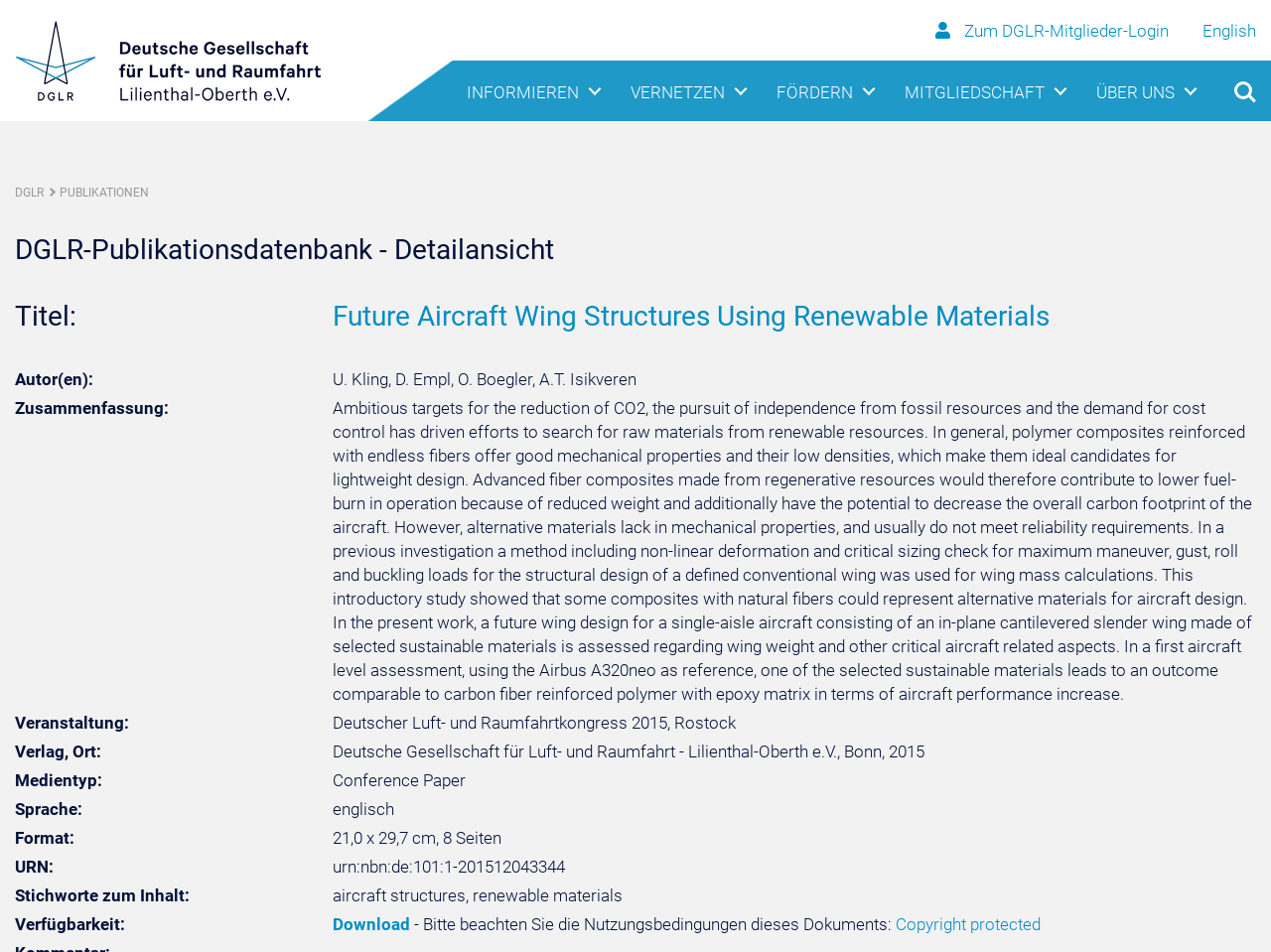Please reply to the following question with a single word or a short phrase:
Who are the authors of the publication?

U. Kling, D. Empl, O. Boegler, A.T. Isikveren